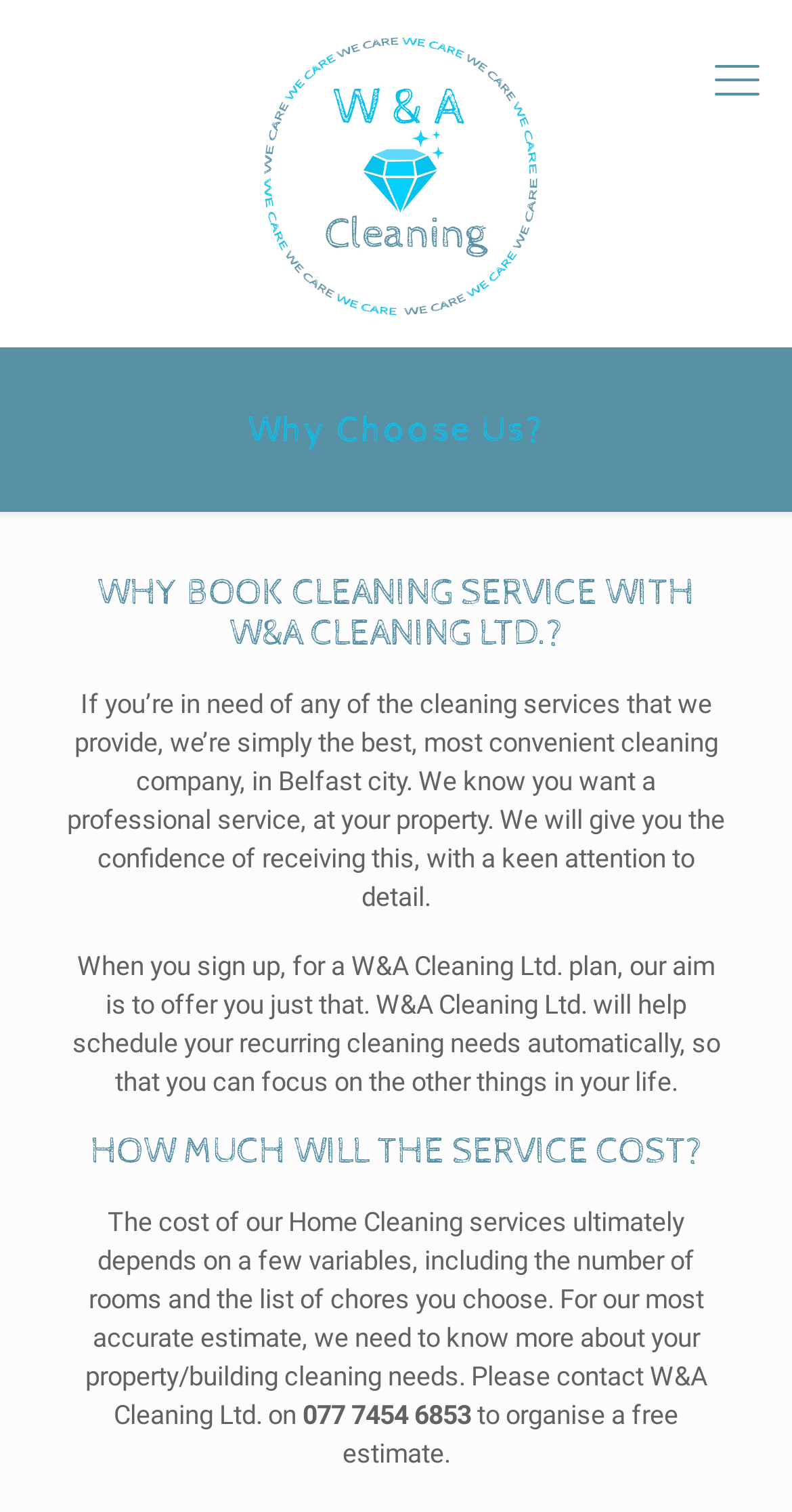What is the purpose of the service?
Based on the image, give a concise answer in the form of a single word or short phrase.

Cleaning